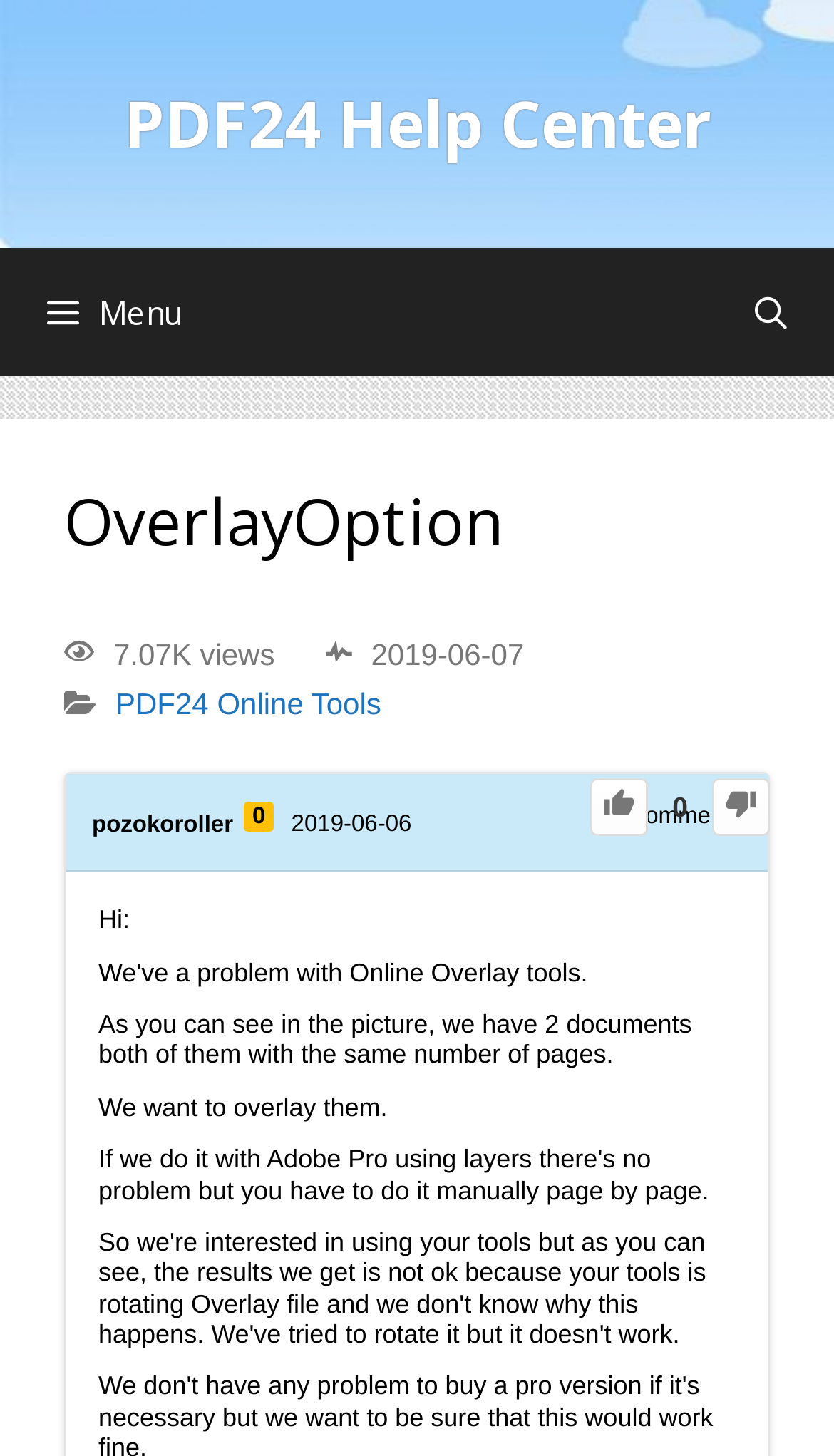Please identify the bounding box coordinates of the region to click in order to complete the given instruction: "Click the menu button". The coordinates should be four float numbers between 0 and 1, i.e., [left, top, right, bottom].

[0.0, 0.17, 1.0, 0.258]